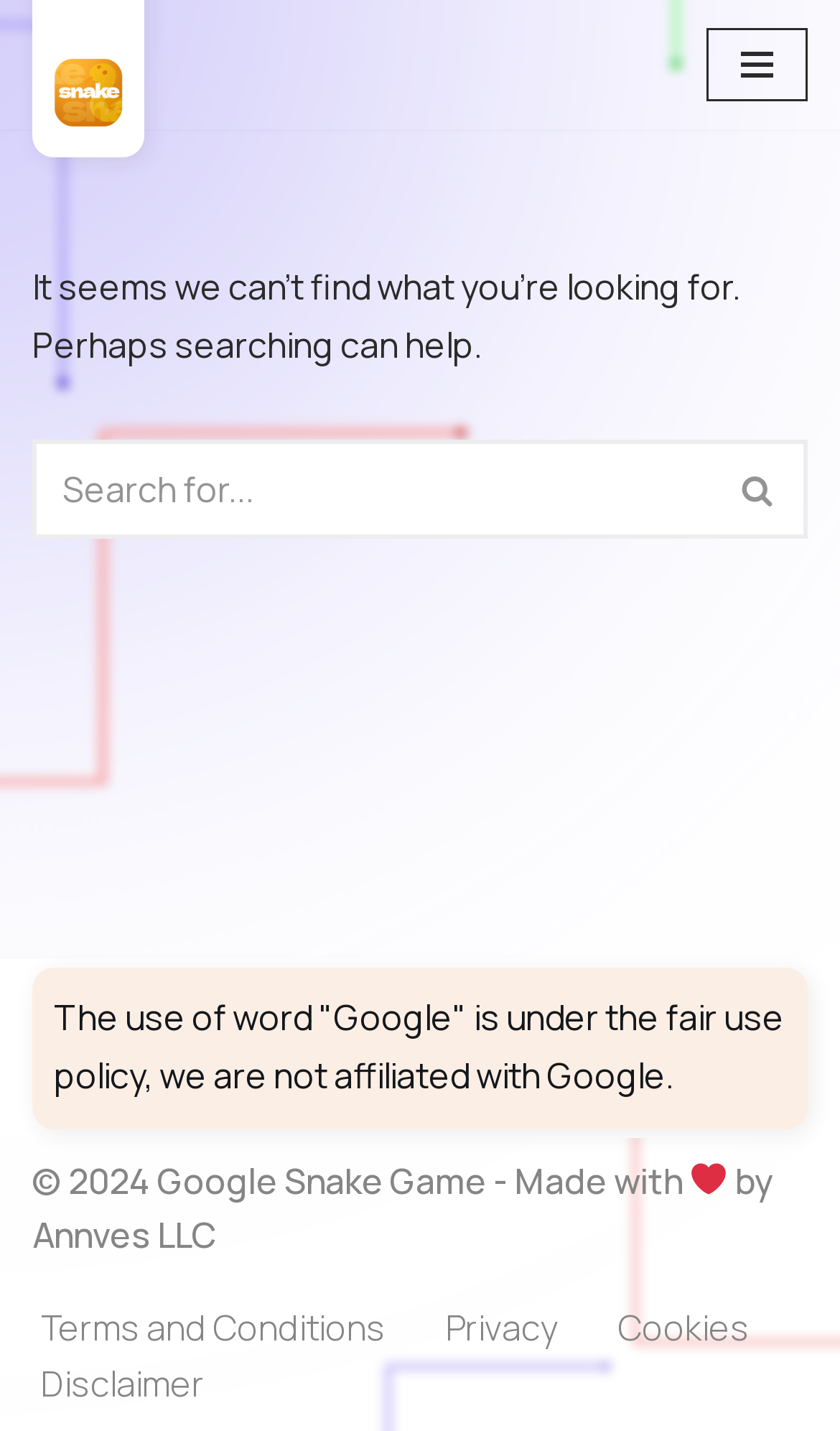Please identify the bounding box coordinates of the clickable region that I should interact with to perform the following instruction: "Search what you want". The coordinates should be expressed as four float numbers between 0 and 1, i.e., [left, top, right, bottom].

None